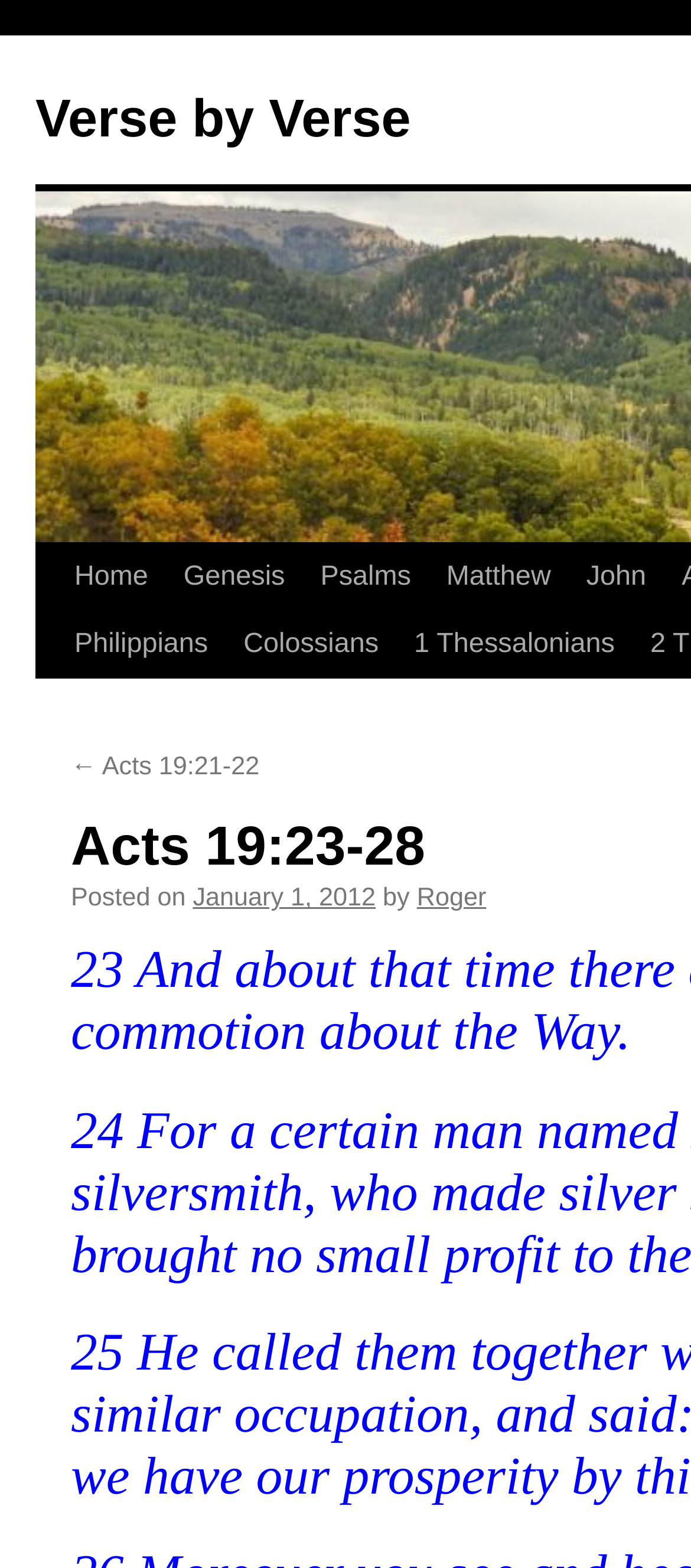Who is the author of the post?
Look at the screenshot and respond with a single word or phrase.

Roger